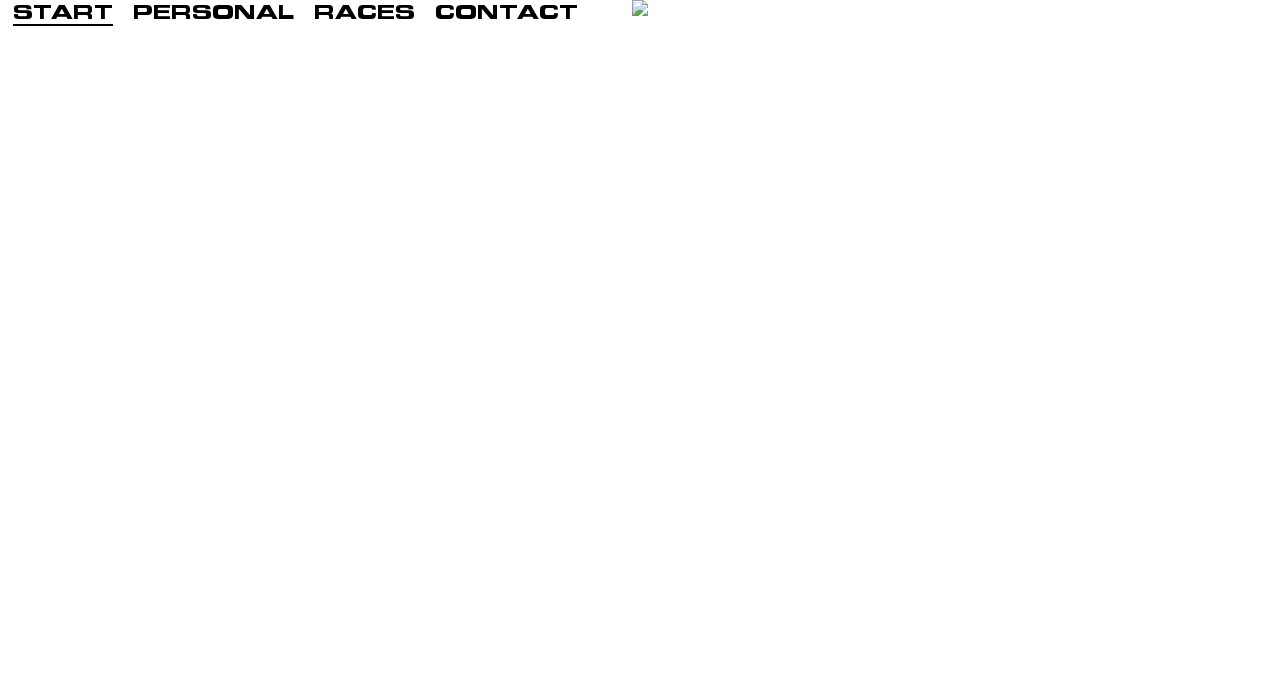Answer the question briefly using a single word or phrase: 
What is the name of the cyclist?

Pascal Ackermann